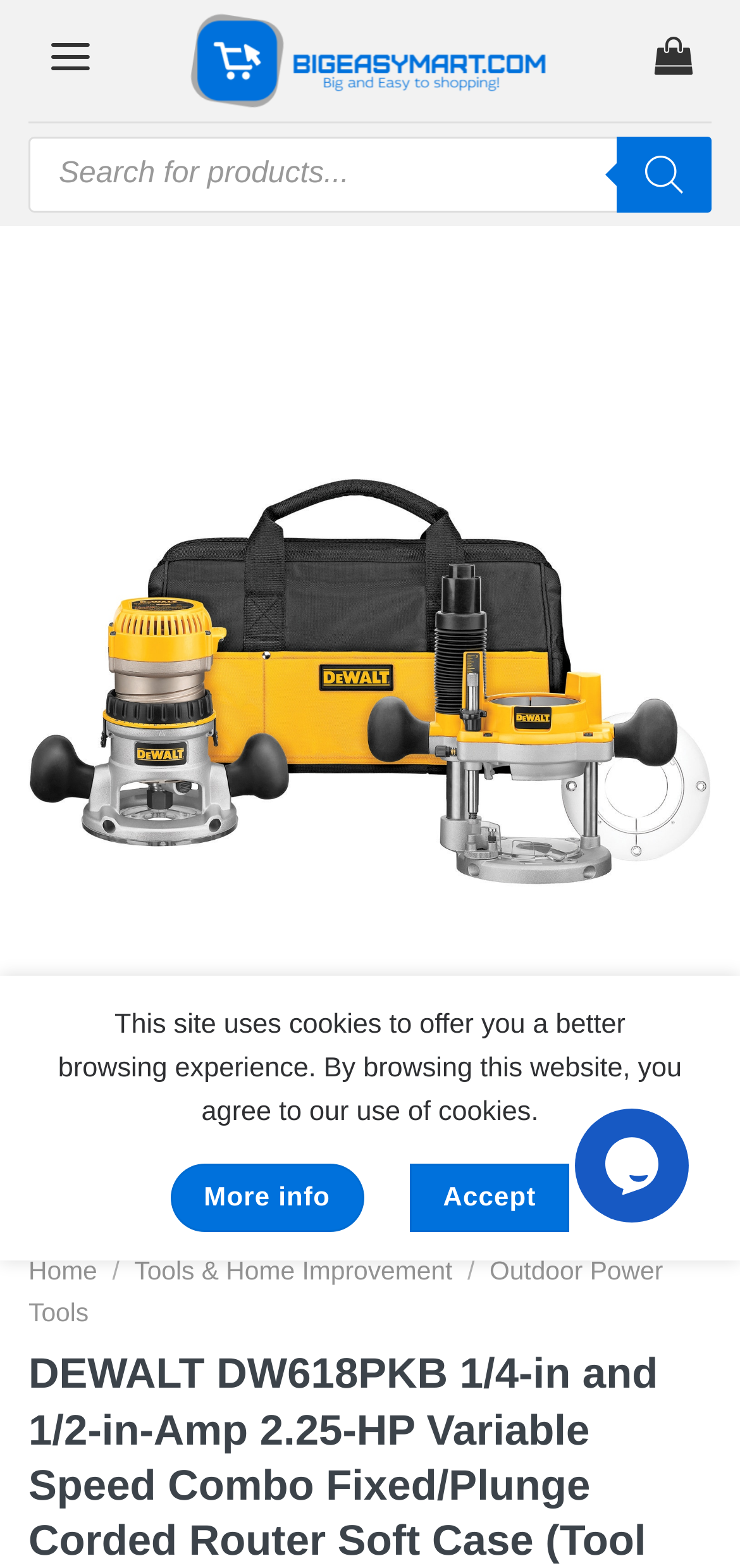Please specify the bounding box coordinates of the element that should be clicked to execute the given instruction: 'Go to home page'. Ensure the coordinates are four float numbers between 0 and 1, expressed as [left, top, right, bottom].

[0.038, 0.802, 0.131, 0.82]